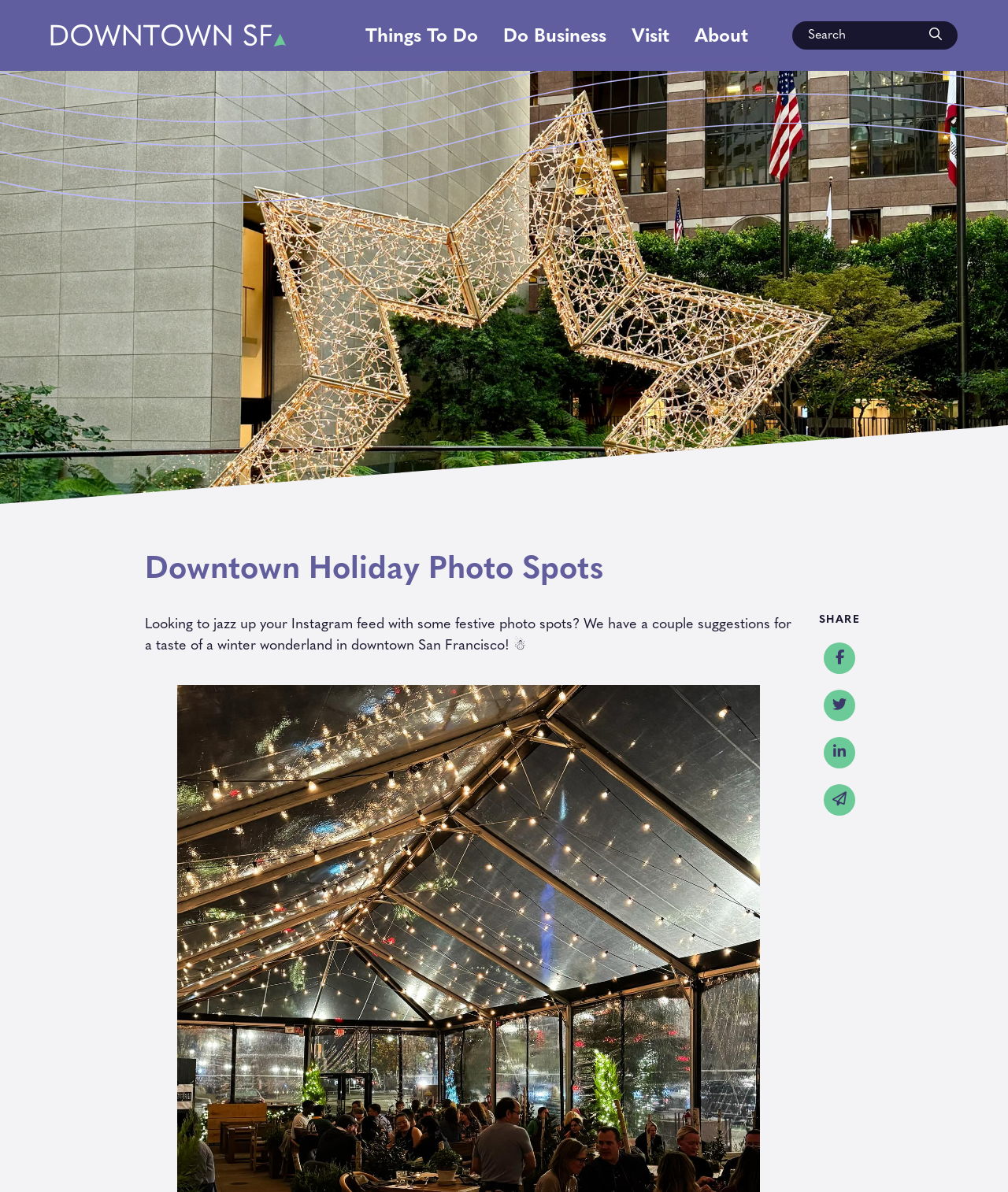How many social media platforms can you share the content on?
Based on the screenshot, give a detailed explanation to answer the question.

I found four links 'Share on Facebook', 'Share on Twitter', 'Share on Linked In', and 'Share via email' which suggest that the content can be shared on these four social media platforms.